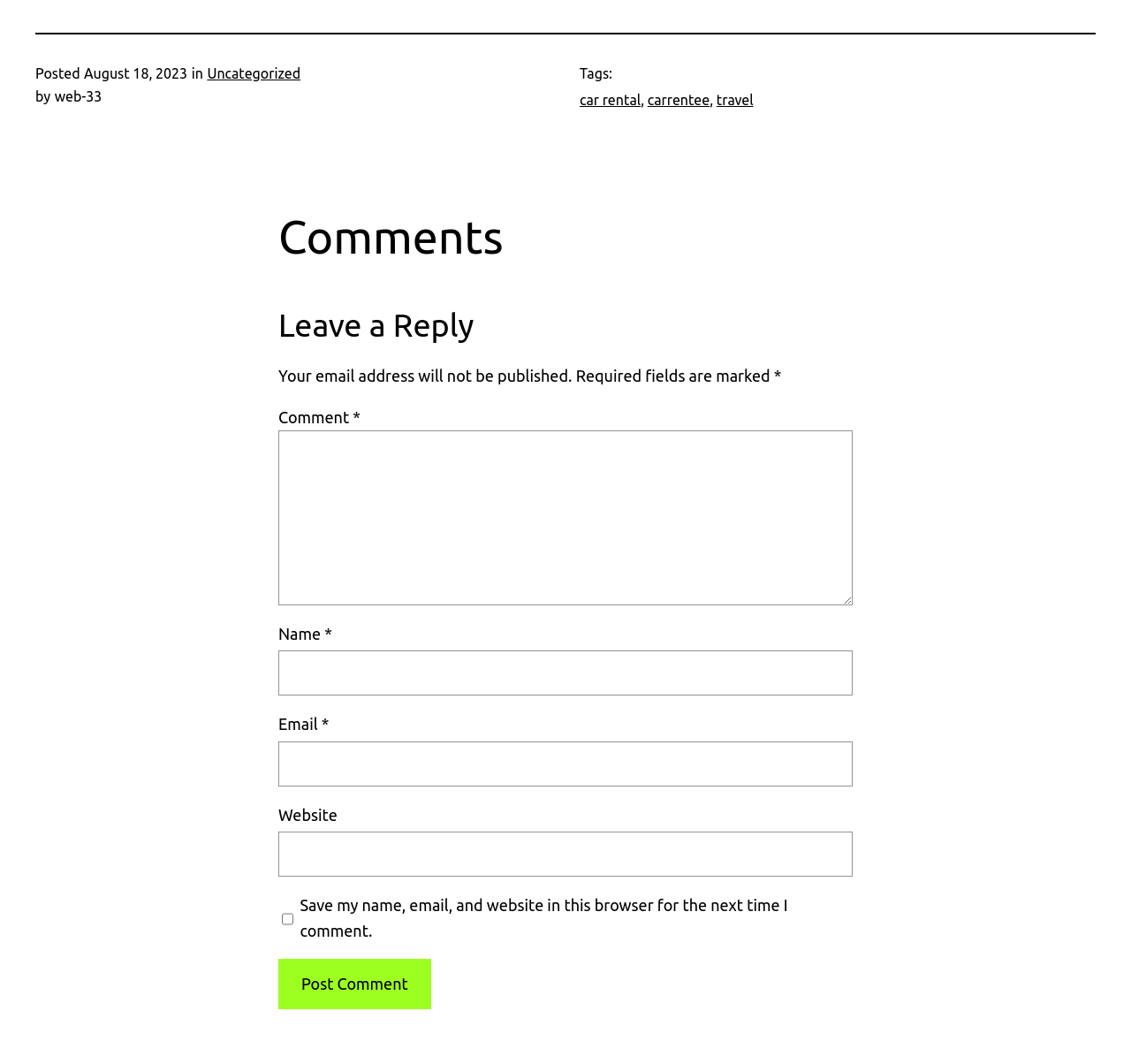Give a concise answer using only one word or phrase for this question:
What is the purpose of the checkbox?

Save comment information